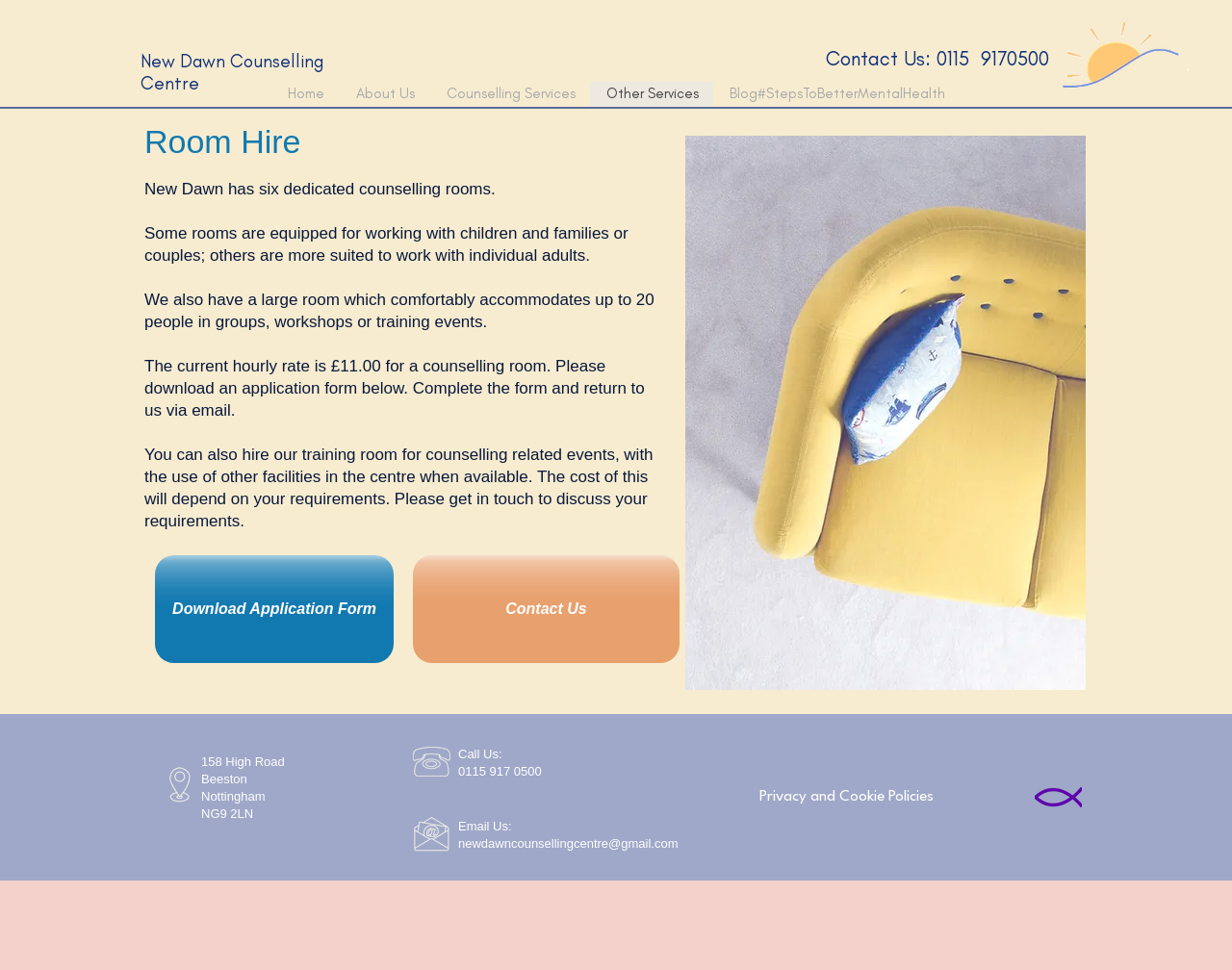What is the hourly rate for a counselling room?
Look at the screenshot and provide an in-depth answer.

The hourly rate for a counselling room can be found in the main content section of the webpage, where it is stated that 'The current hourly rate is £11.00 for a counselling room.'